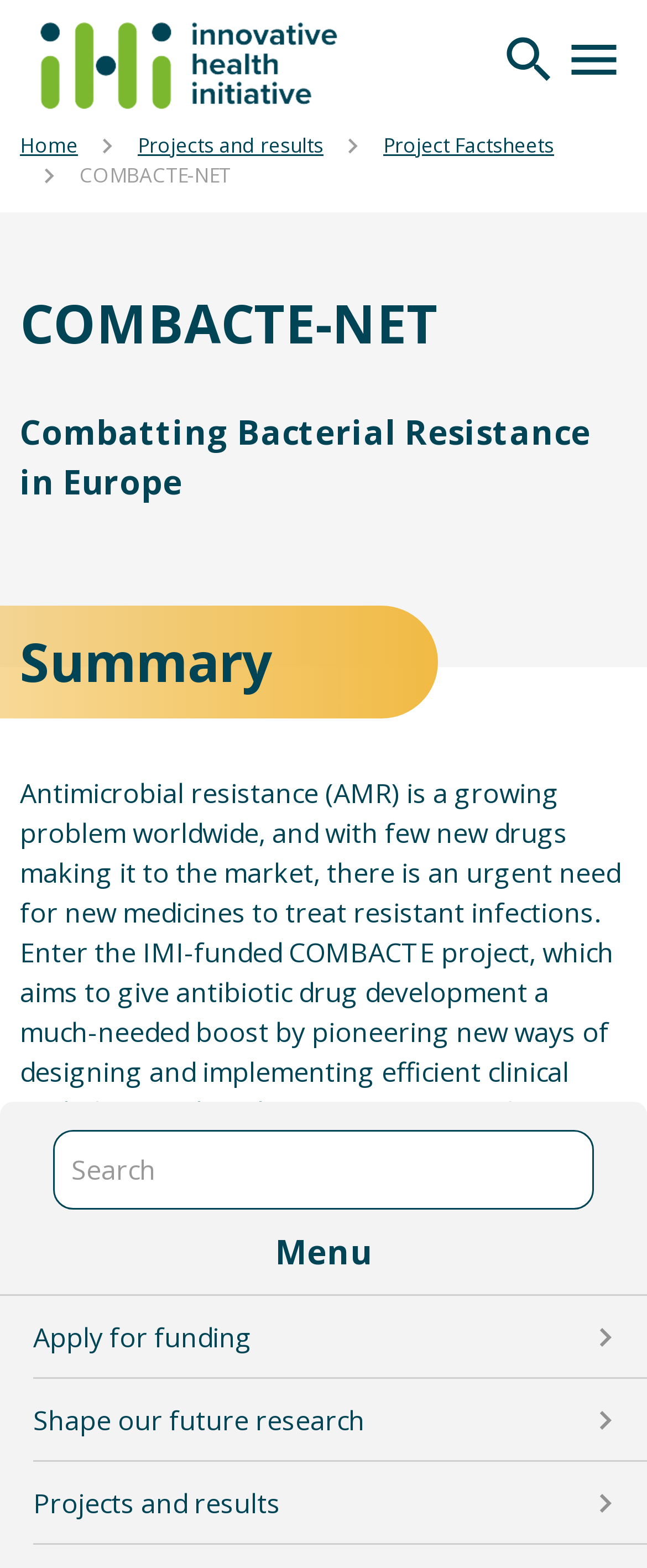Could you determine the bounding box coordinates of the clickable element to complete the instruction: "Click the Project Factsheets link"? Provide the coordinates as four float numbers between 0 and 1, i.e., [left, top, right, bottom].

[0.592, 0.083, 0.856, 0.102]